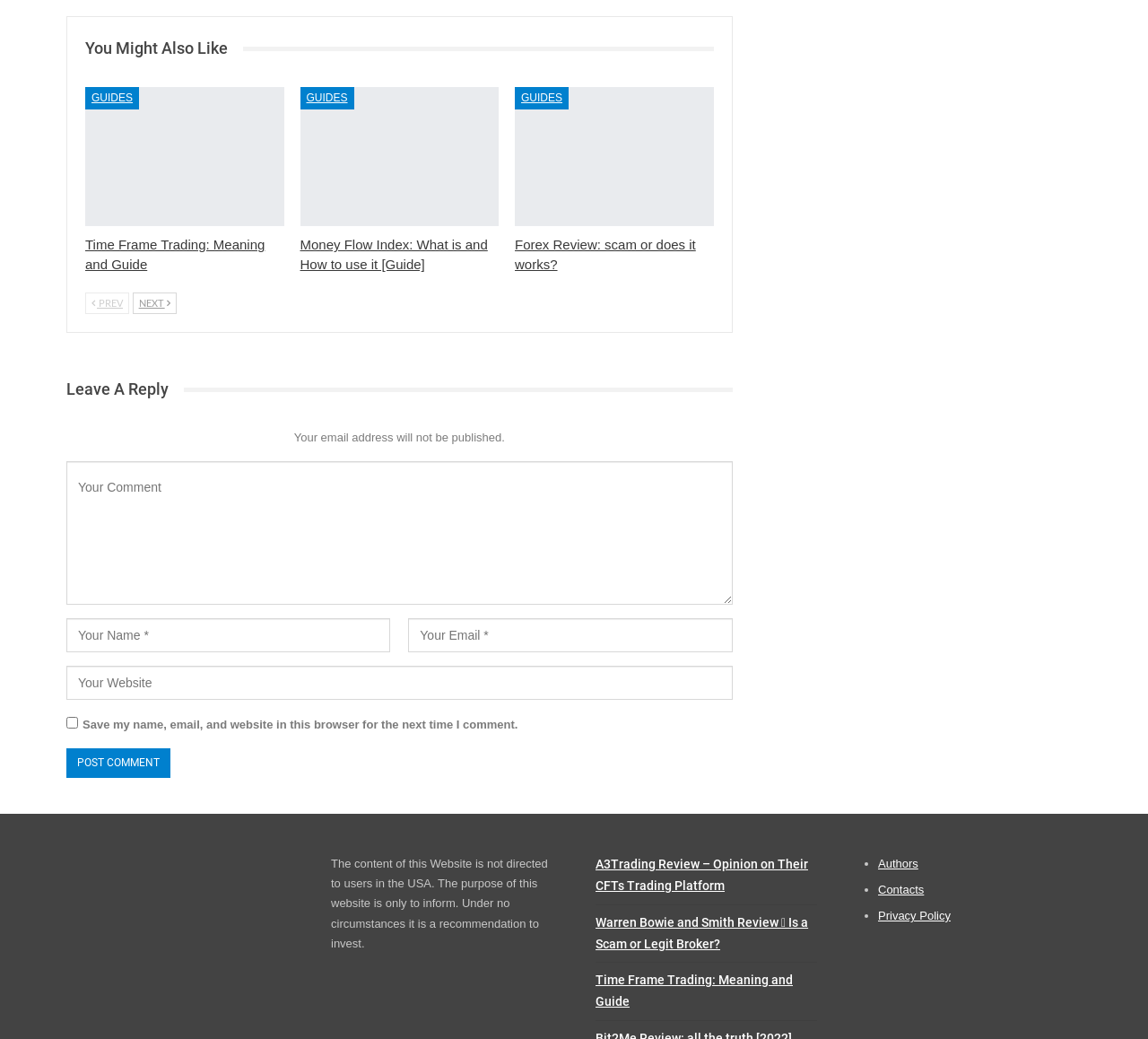Find the bounding box of the element with the following description: "Guides". The coordinates must be four float numbers between 0 and 1, formatted as [left, top, right, bottom].

[0.074, 0.084, 0.121, 0.105]